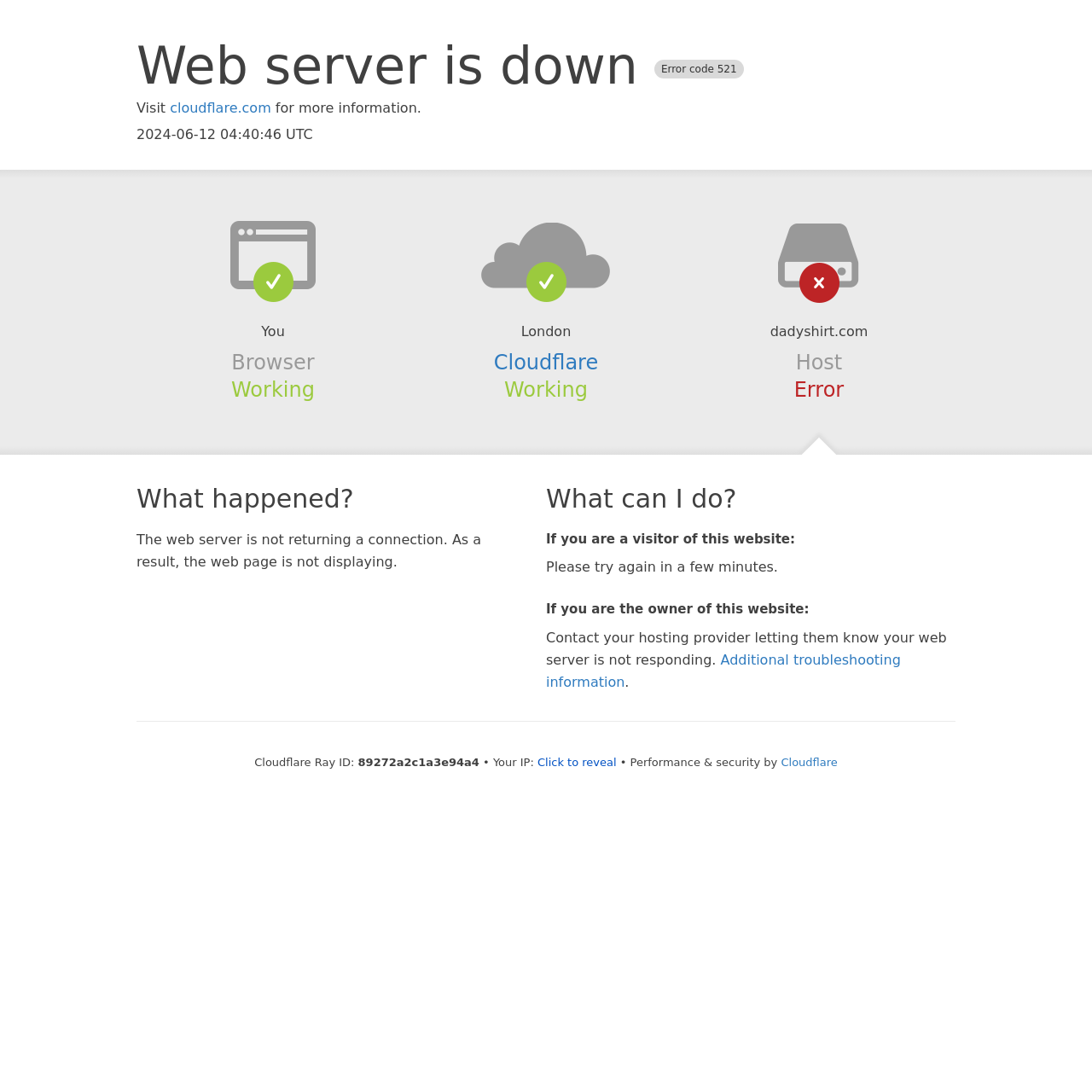What is the current status of the browser?
Refer to the image and give a detailed answer to the query.

The status of the browser is mentioned as 'Working' in the section 'Browser' on the webpage.